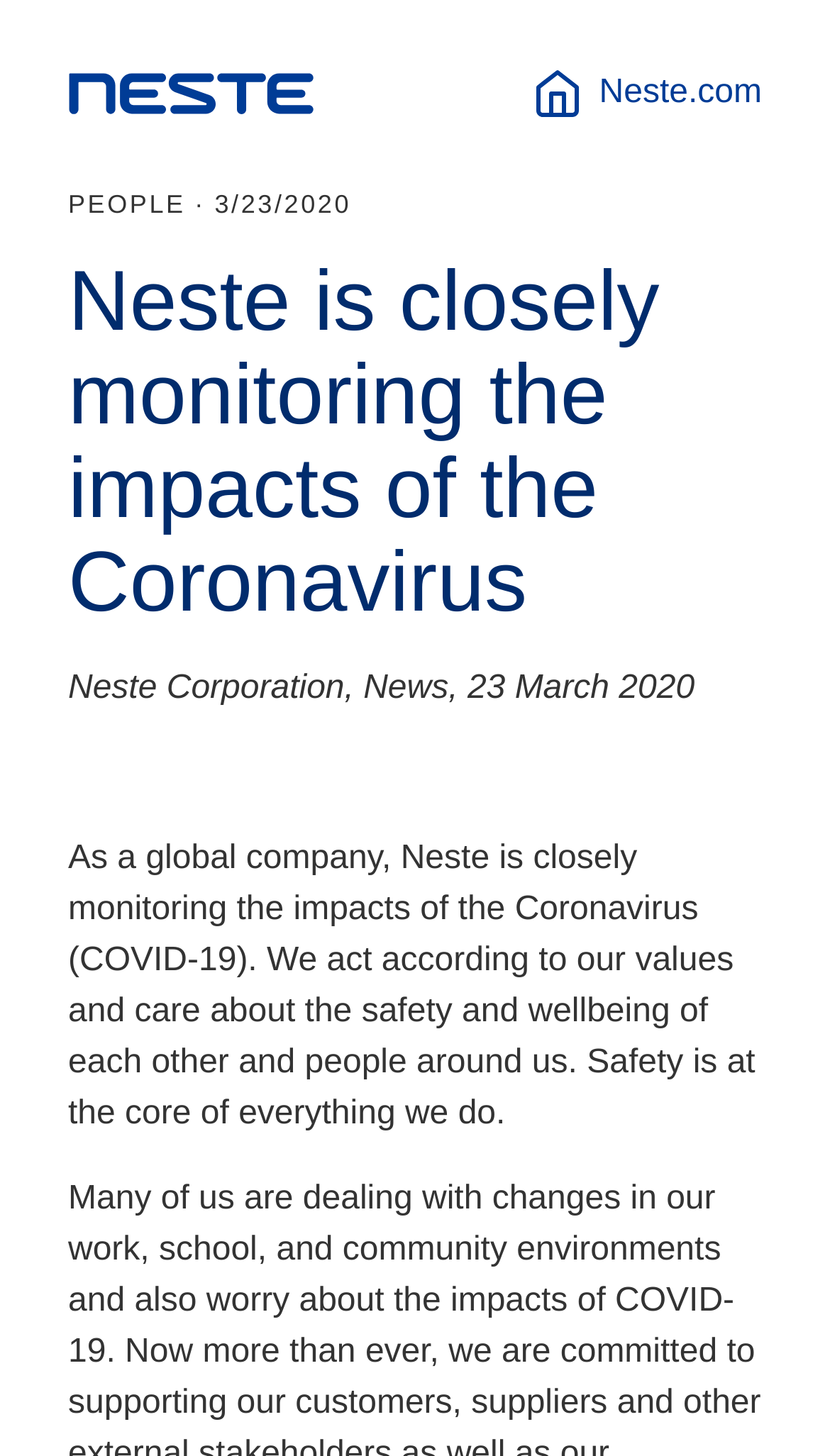Explain the webpage's layout and main content in detail.

The webpage appears to be a news article or press release from Neste Corporation, dated March 23, 2020. At the top left, there are two links: "Neste home" and "Neste.com", which are likely navigation links to the company's homepage. 

Below these links, there is a heading that reads "Neste is closely monitoring the impacts of the Coronavirus", which is also the title of the webpage. 

To the left of the heading, there is a timestamp "PEOPLE · 3/23/2020", indicating the date and category of the news article. 

Further down, there is a brief summary or subtitle "Neste Corporation, News, 23 March 2020", followed by a short non-descriptive text element, and then a paragraph of text that explains Neste's response to the COVID-19 pandemic. This paragraph is positioned at the center of the page, spanning almost the entire width.